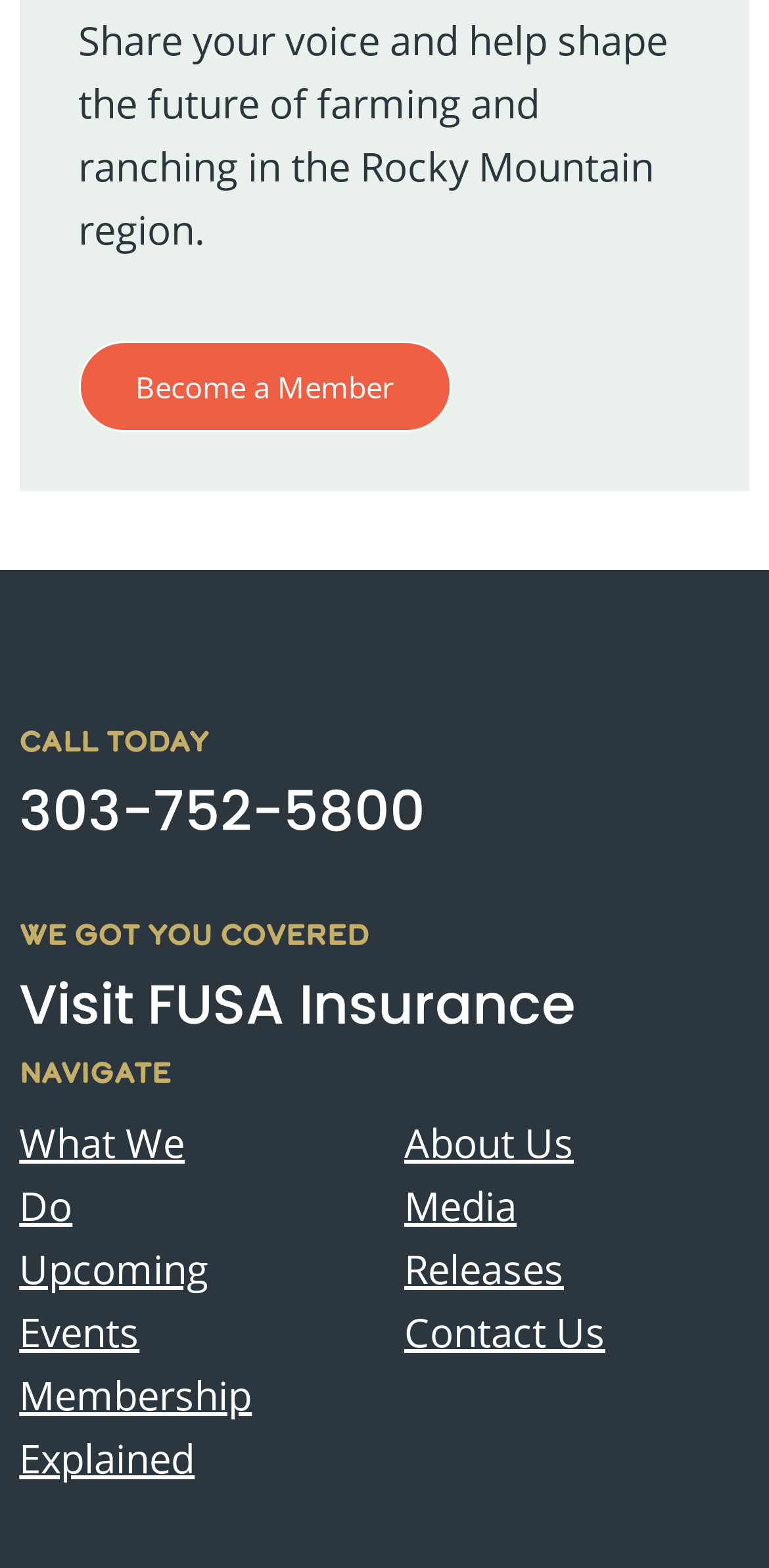What is the phone number to call?
Give a single word or phrase as your answer by examining the image.

303-752-5800